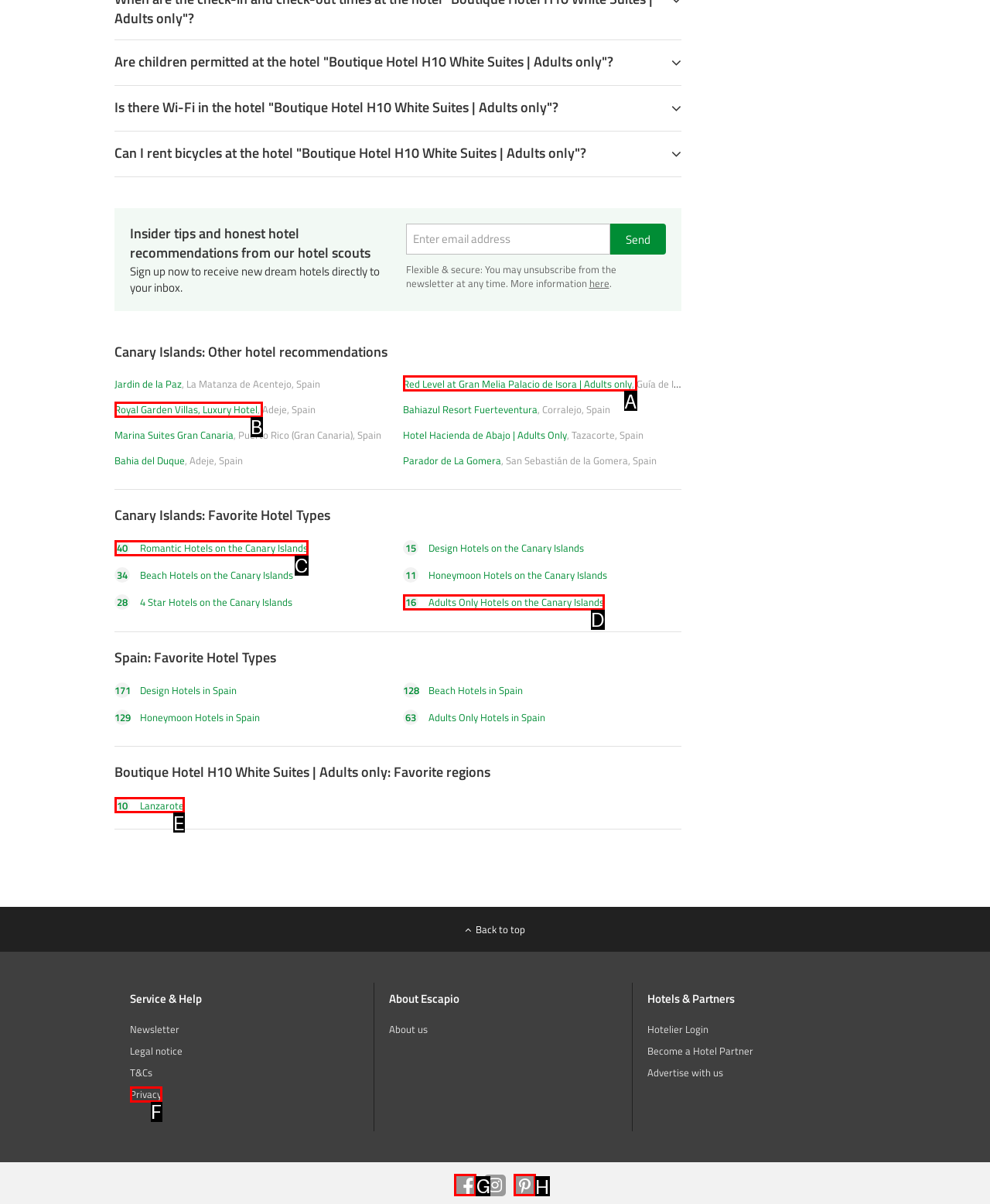Identify the correct UI element to click on to achieve the task: Visit the author's page. Provide the letter of the appropriate element directly from the available choices.

None